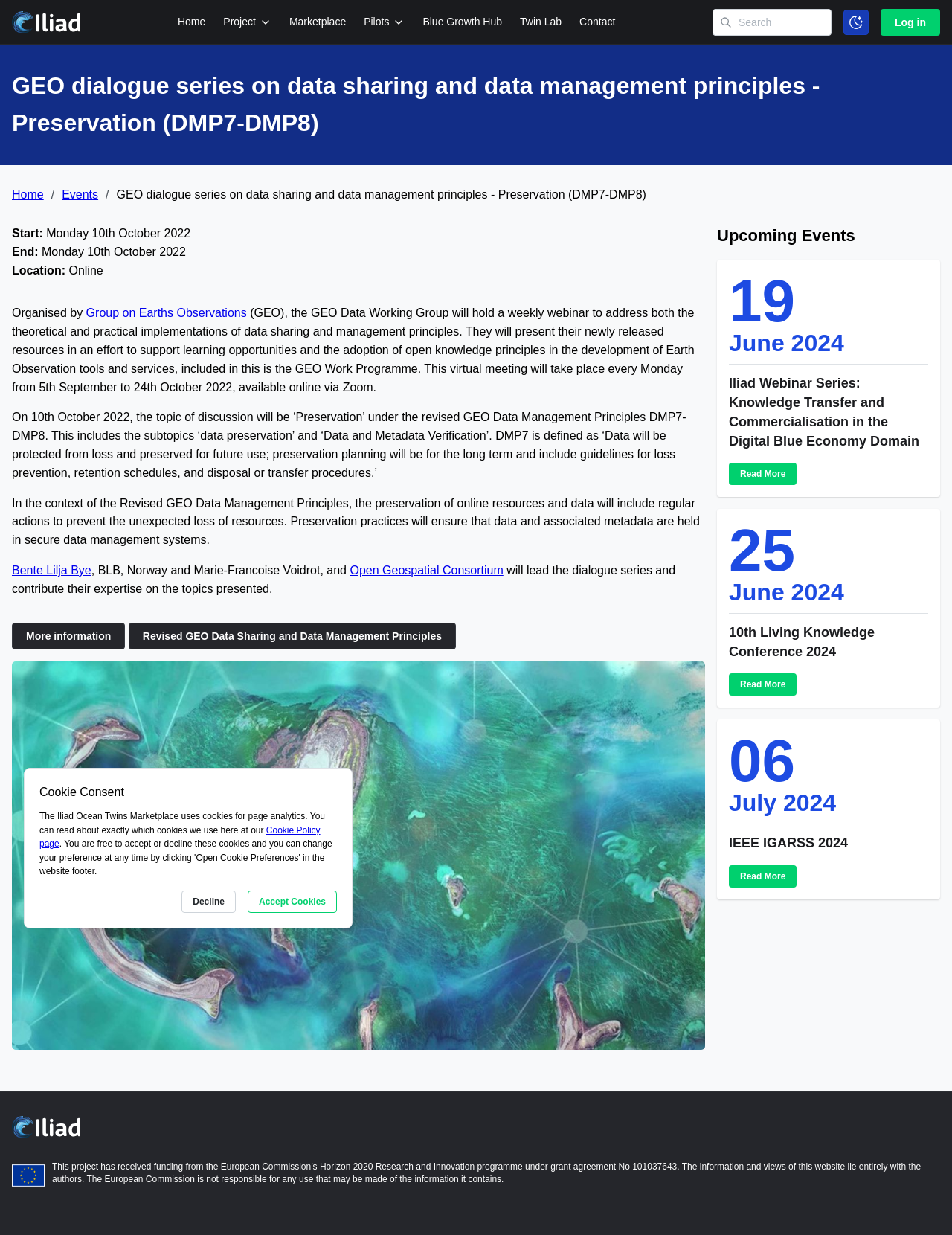Please identify the bounding box coordinates of the element I need to click to follow this instruction: "Search for something".

[0.748, 0.007, 0.873, 0.029]